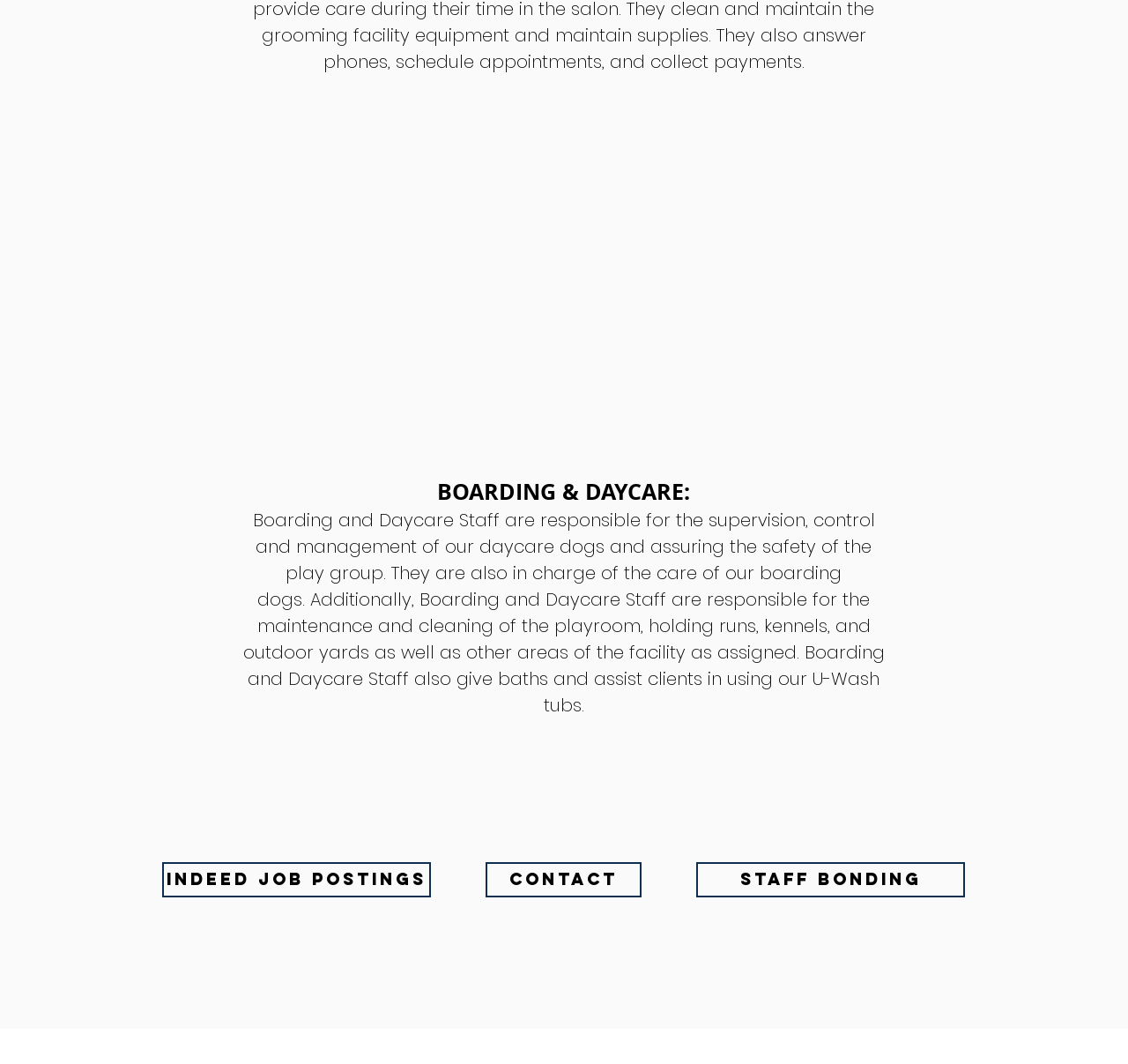Answer the question below using just one word or a short phrase: 
What is the role of Boarding and Daycare Staff?

Supervision and care